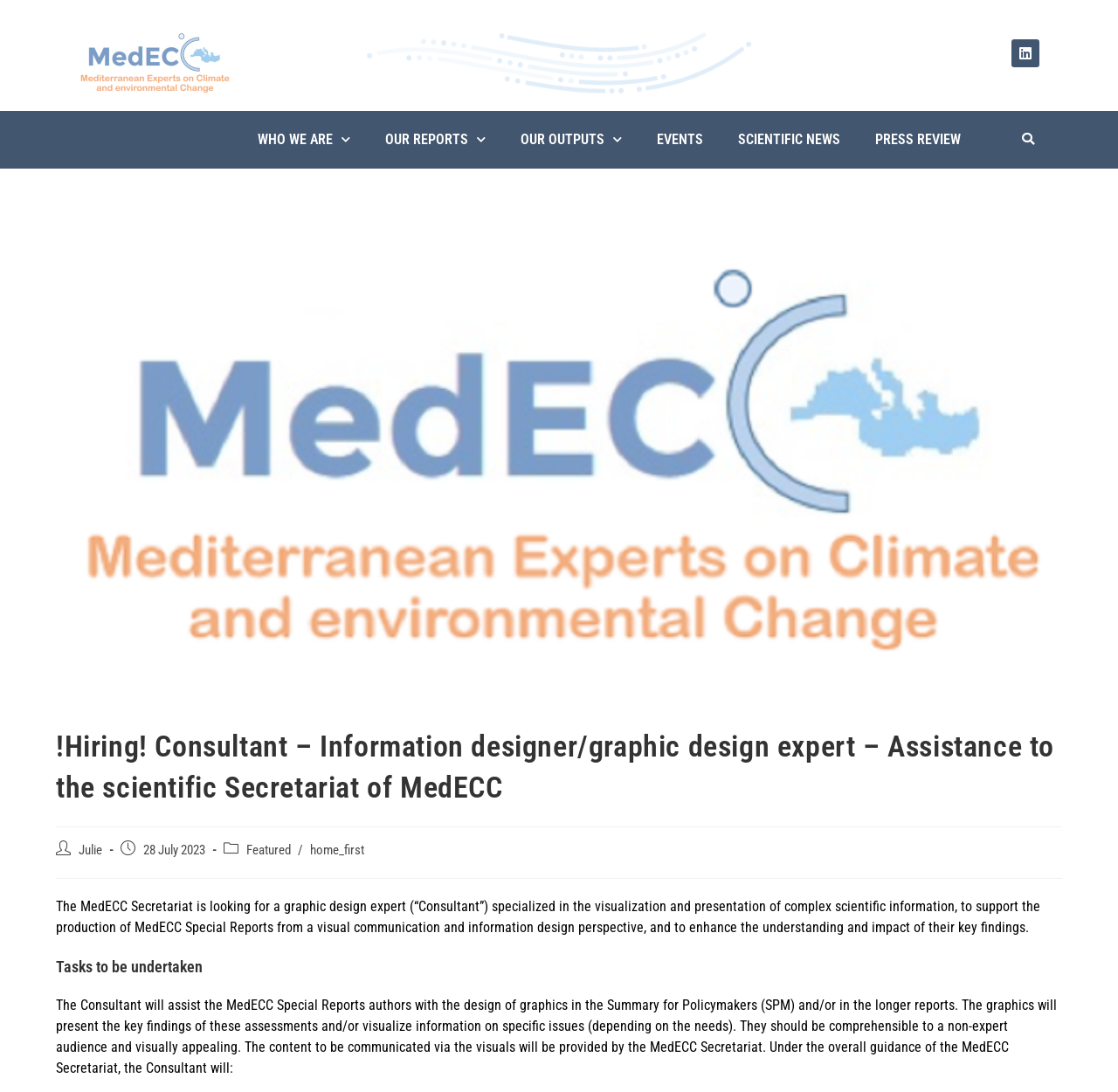Carefully examine the image and provide an in-depth answer to the question: What is the organization looking for?

Based on the webpage content, the MedECC Secretariat is looking for a graphic design expert, also referred to as a Consultant, to support the production of MedECC Special Reports from a visual communication and information design perspective.